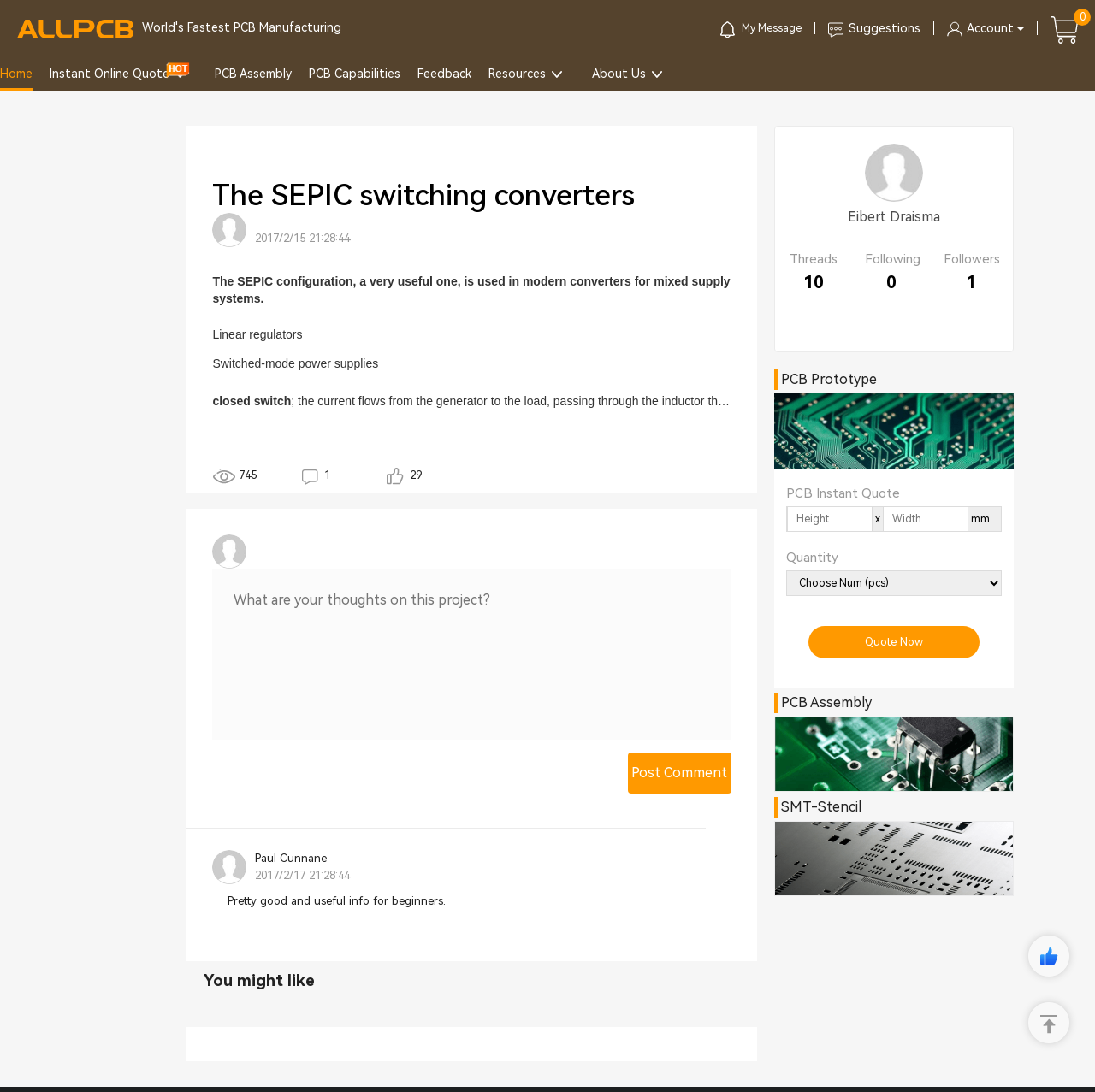Using the element description provided, determine the bounding box coordinates in the format (top-left x, top-left y, bottom-right x, bottom-right y). Ensure that all values are floating point numbers between 0 and 1. Element description: My Message

[0.646, 0.02, 0.745, 0.031]